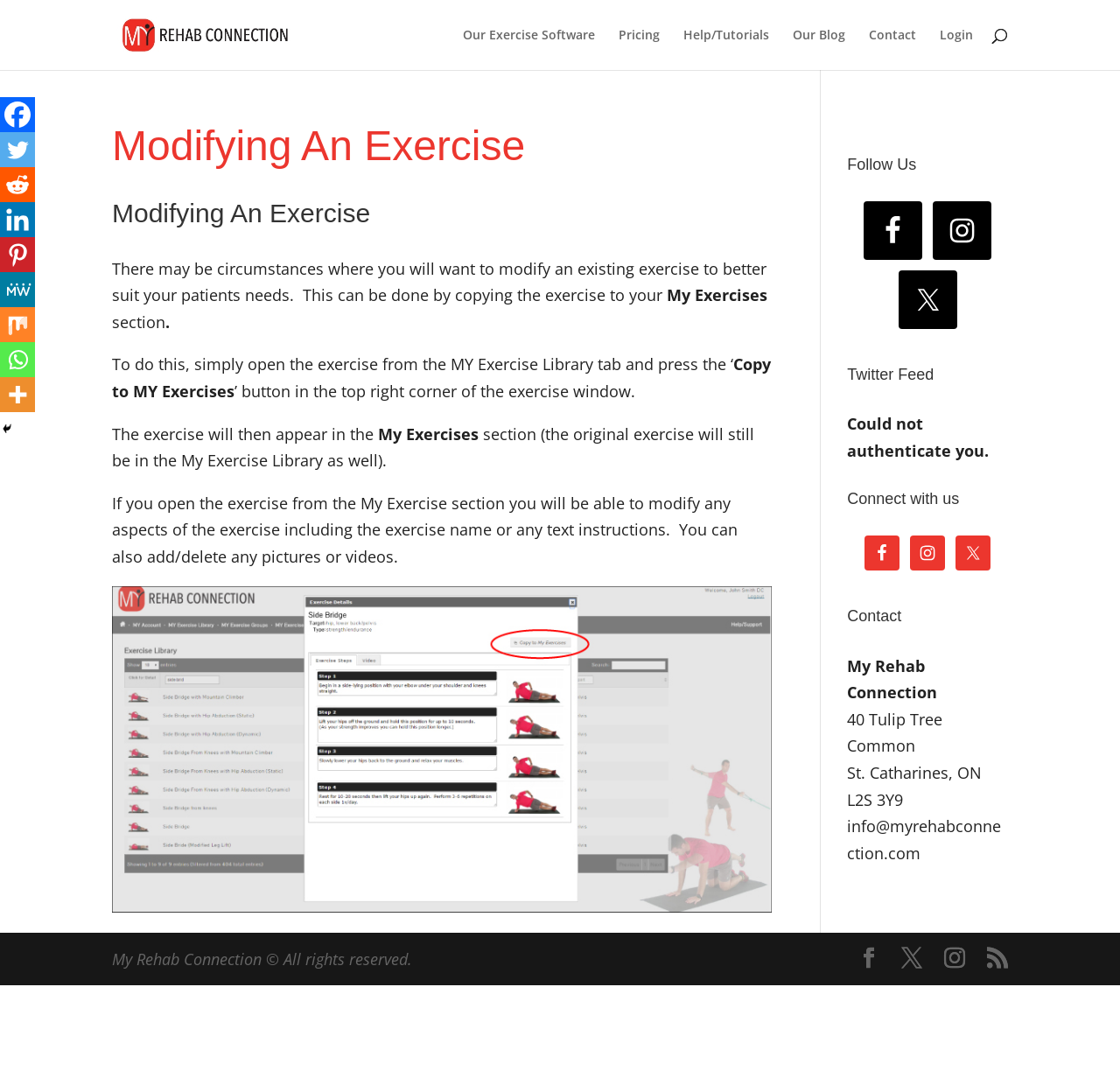Locate the bounding box coordinates of the clickable area to execute the instruction: "View the UK Modern Slavery Act Statement - 2023". Provide the coordinates as four float numbers between 0 and 1, represented as [left, top, right, bottom].

None